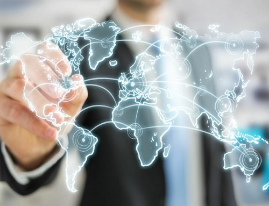Elaborate on all the features and components visible in the image.

The image showcases a professional man, dressed in a suit, who appears to be interacting with a digital world map. His hand is poised as if he is tracing connections or points on the map, which is illuminated with glowing lines indicating global communication or travel networks. The blurred background suggests a modern office setting, emphasizing a high-tech and global business environment. This visual conveys themes of connectivity, international business, and the integration of technology in global operations.